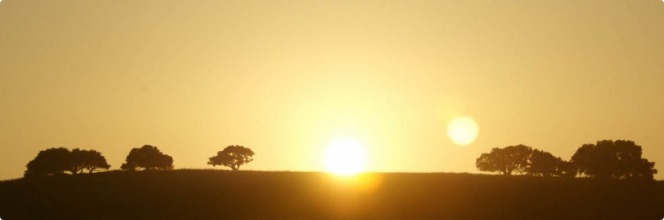Please provide a comprehensive answer to the question below using the information from the image: What color is the light in the scene?

The caption states that the sun 'casts a warm glow across the sky and illuminates the scene with ethereal light', and describes the light as 'golden', suggesting a warm and yellowish hue.